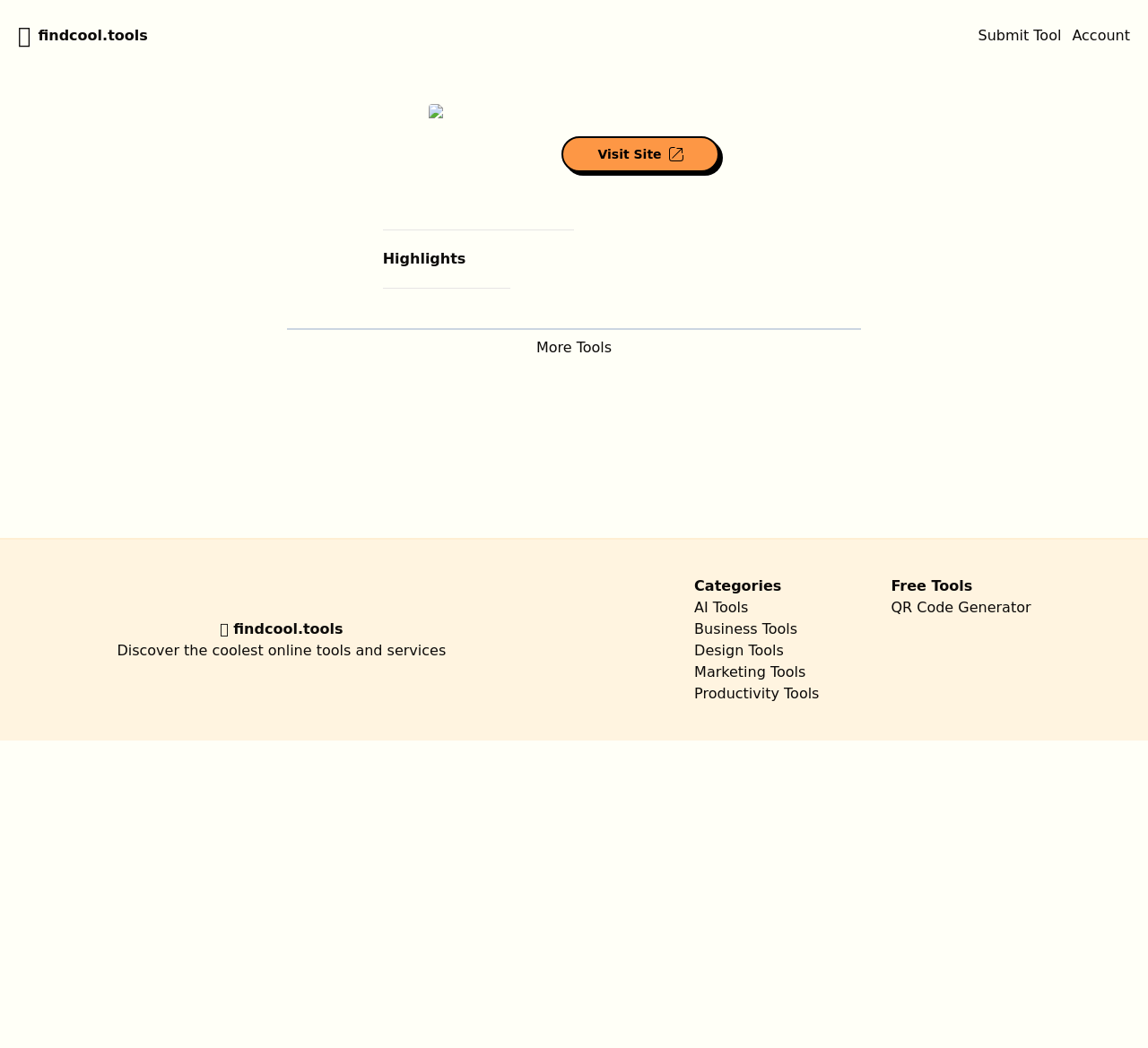Determine the bounding box coordinates for the area that should be clicked to carry out the following instruction: "visit the website".

[0.489, 0.13, 0.627, 0.164]